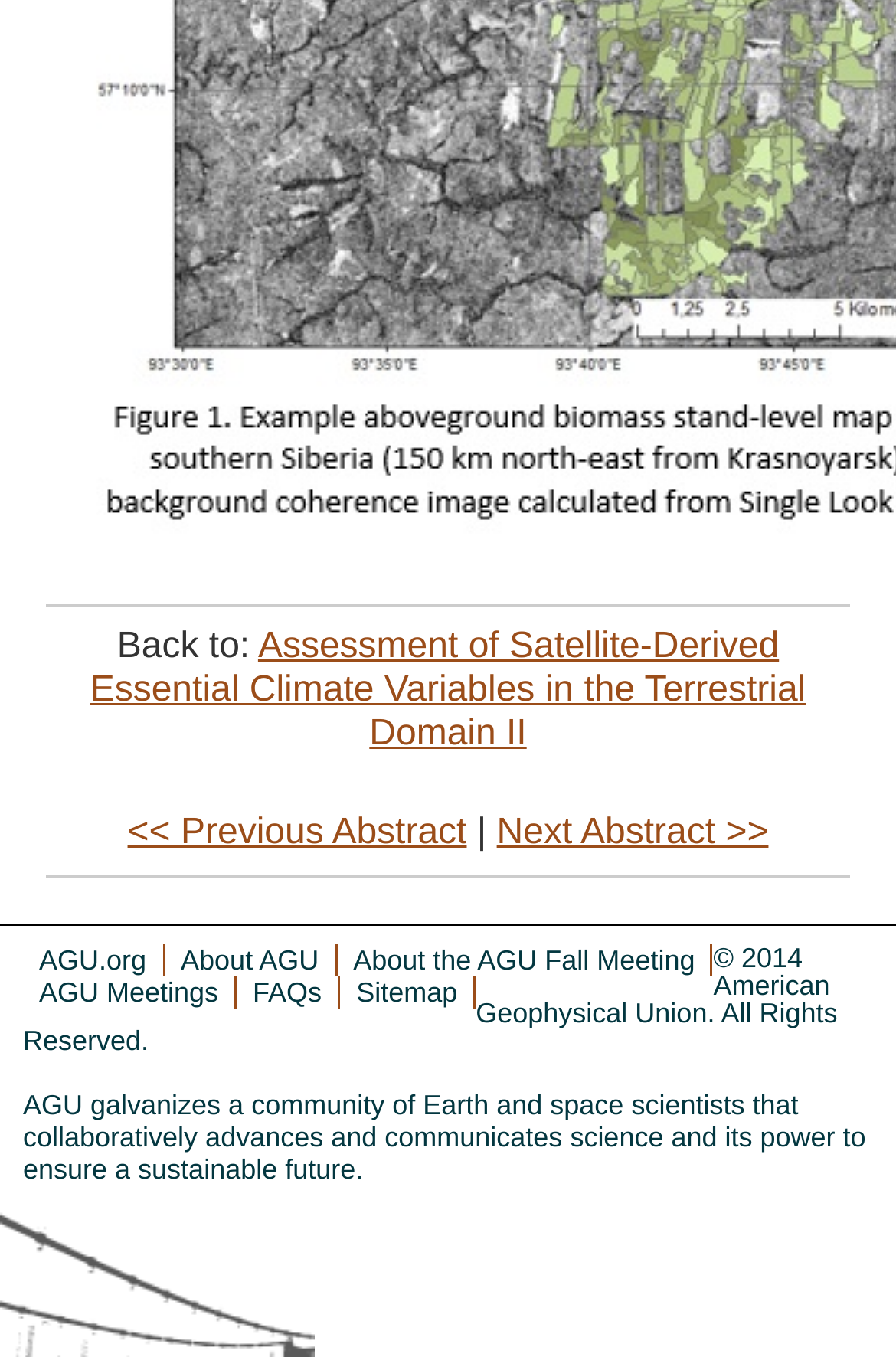Provide the bounding box coordinates of the HTML element this sentence describes: "AGU.org".

[0.044, 0.693, 0.163, 0.717]